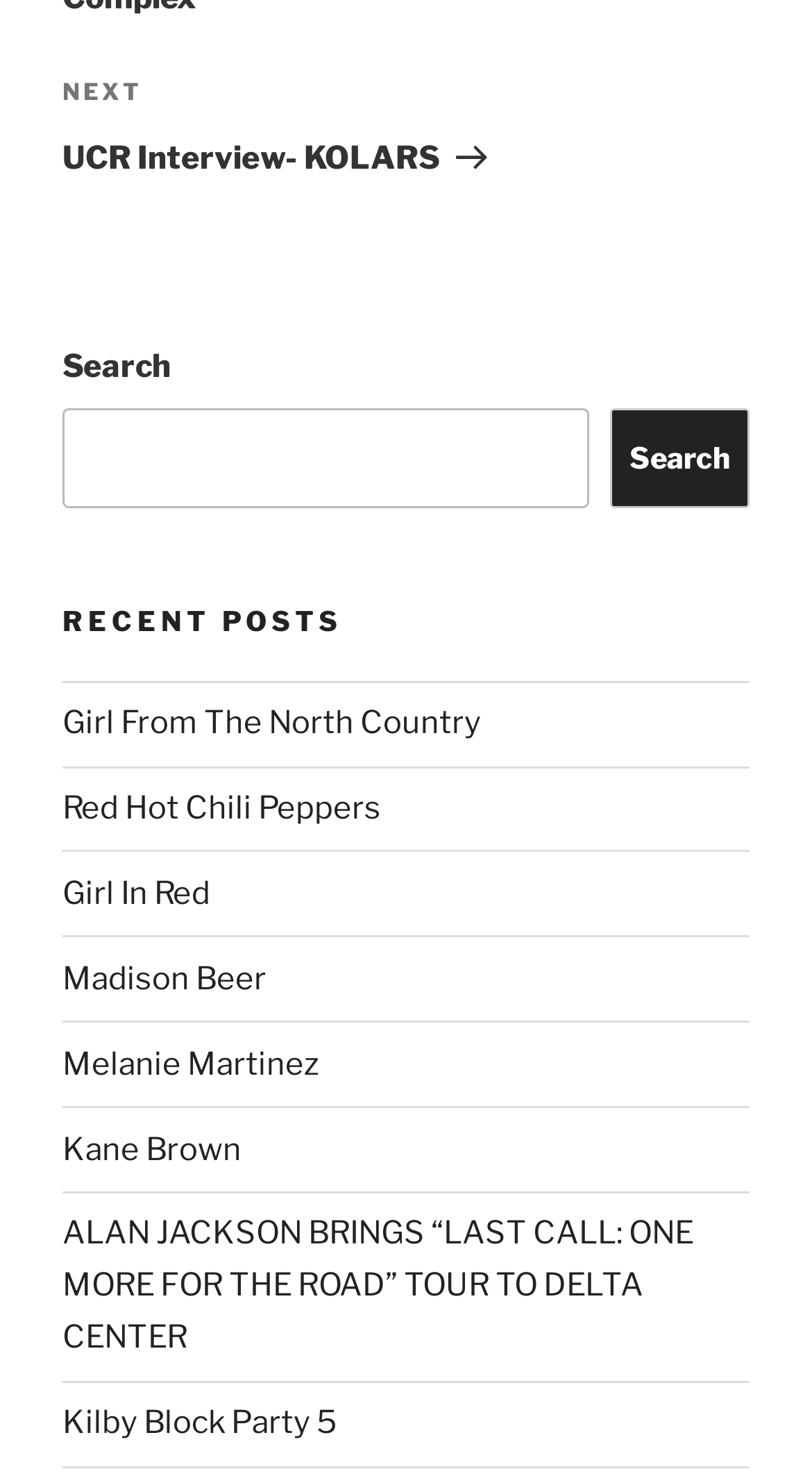Could you indicate the bounding box coordinates of the region to click in order to complete this instruction: "Check out the post about ALAN JACKSON BRINGS “LAST CALL: ONE MORE FOR THE ROAD” TOUR TO DELTA CENTER".

[0.077, 0.823, 0.854, 0.919]